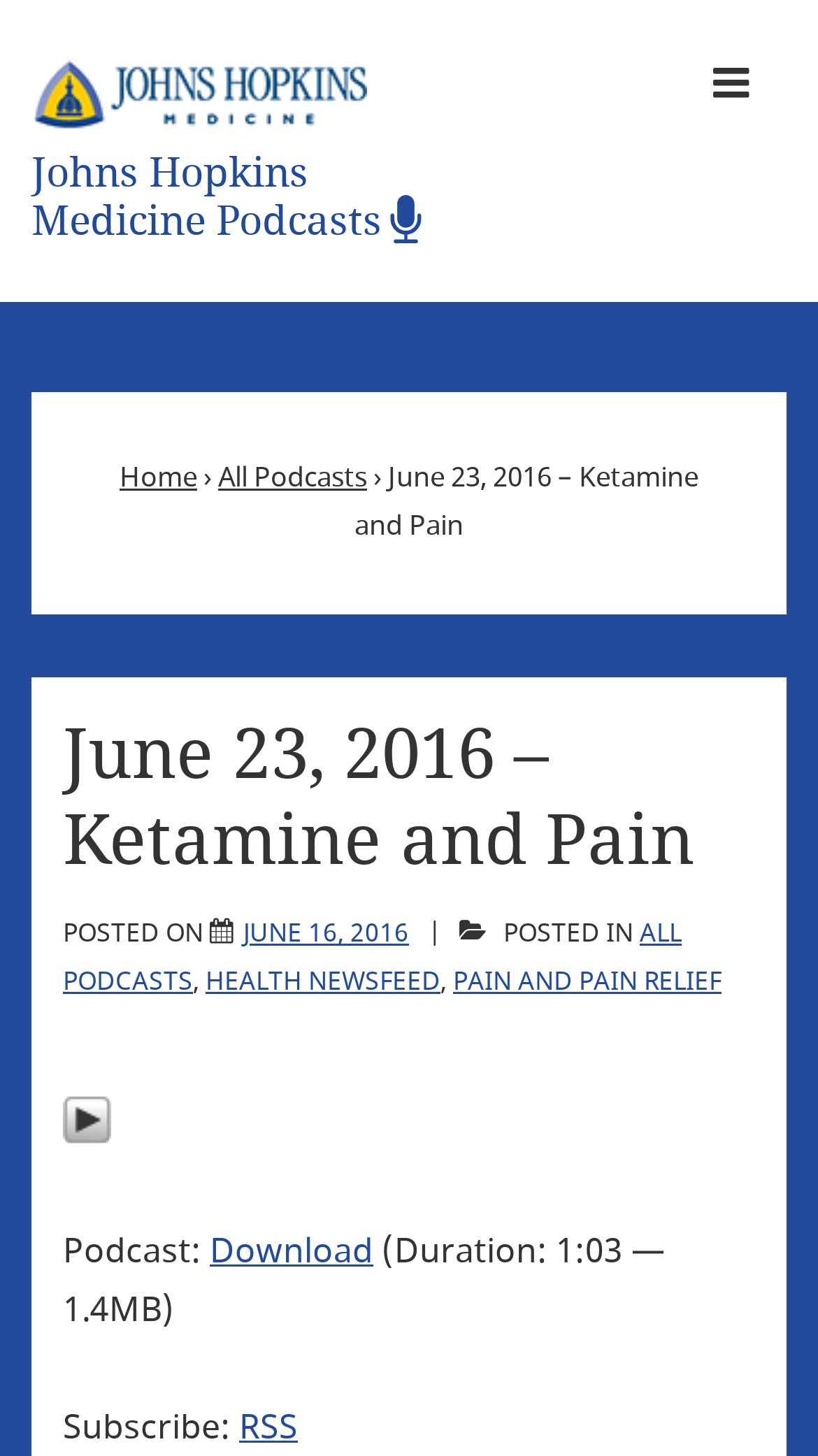What is the title of the podcast?
Please answer the question as detailed as possible based on the image.

The title of the podcast can be found in the heading element with the text 'June 23, 2016 – Ketamine and Pain' which is a child element of the link with the text 'June 23, 2016 – Ketamine and Pain'.